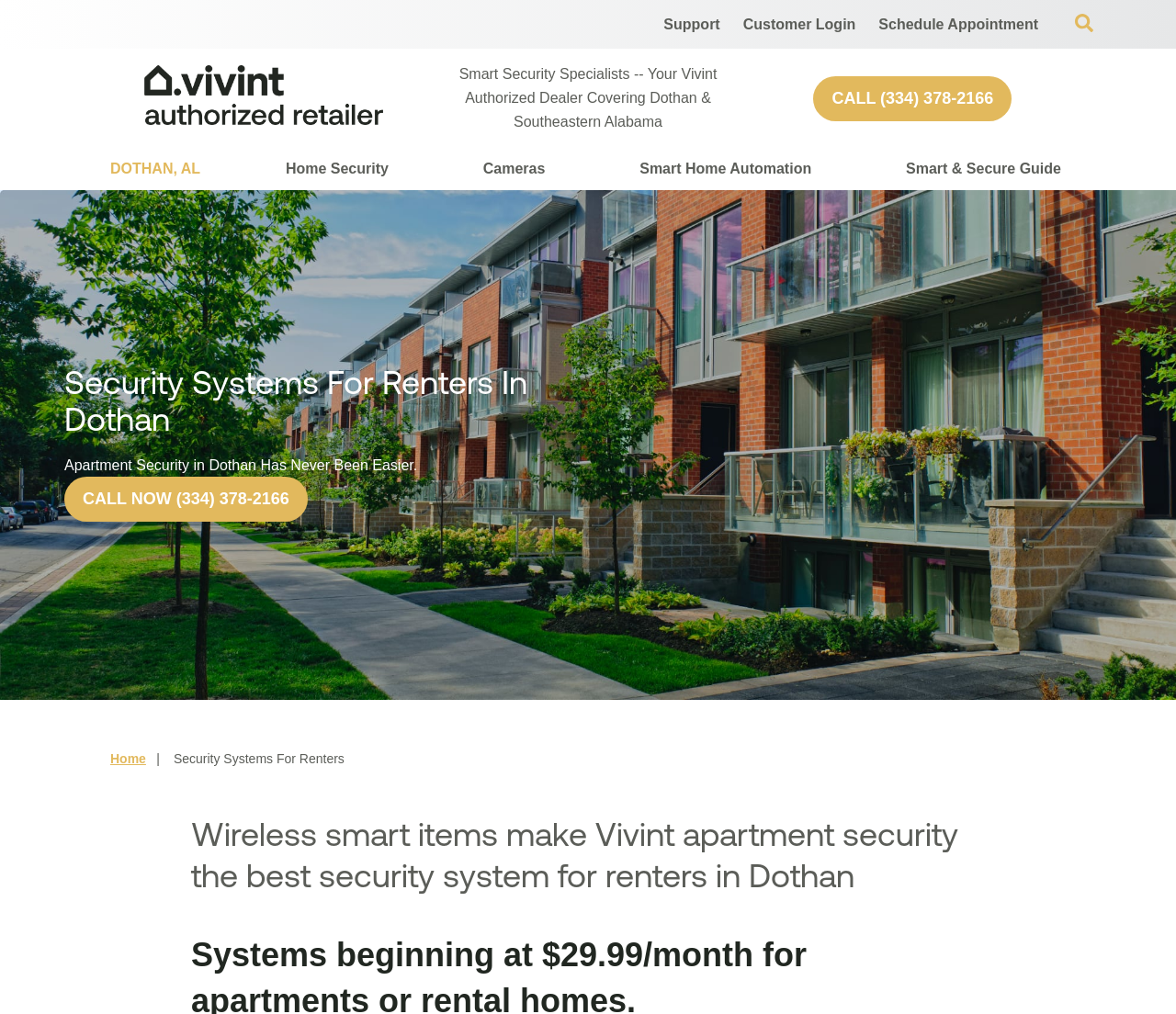Please examine the image and provide a detailed answer to the question: What is the name of the authorized dealer covering Dothan and Southeastern Alabama?

I found the answer by looking at the static text 'Smart Security Specialists -- Your Vivint Authorized Dealer Covering Dothan & Southeastern Alabama' which mentions the name of the authorized dealer.